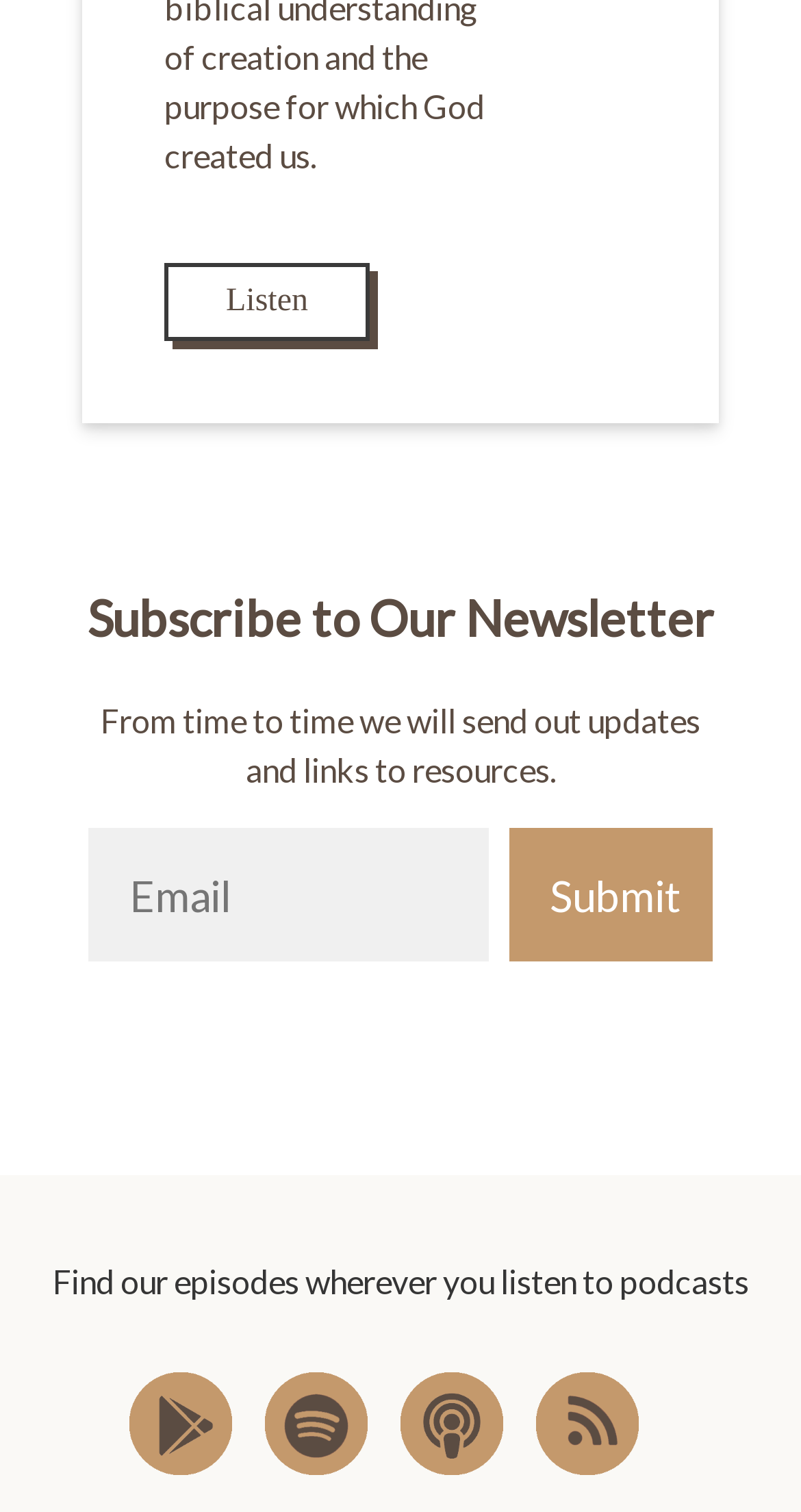Pinpoint the bounding box coordinates of the element you need to click to execute the following instruction: "Open Spotify". The bounding box should be represented by four float numbers between 0 and 1, in the format [left, top, right, bottom].

[0.331, 0.954, 0.459, 0.98]